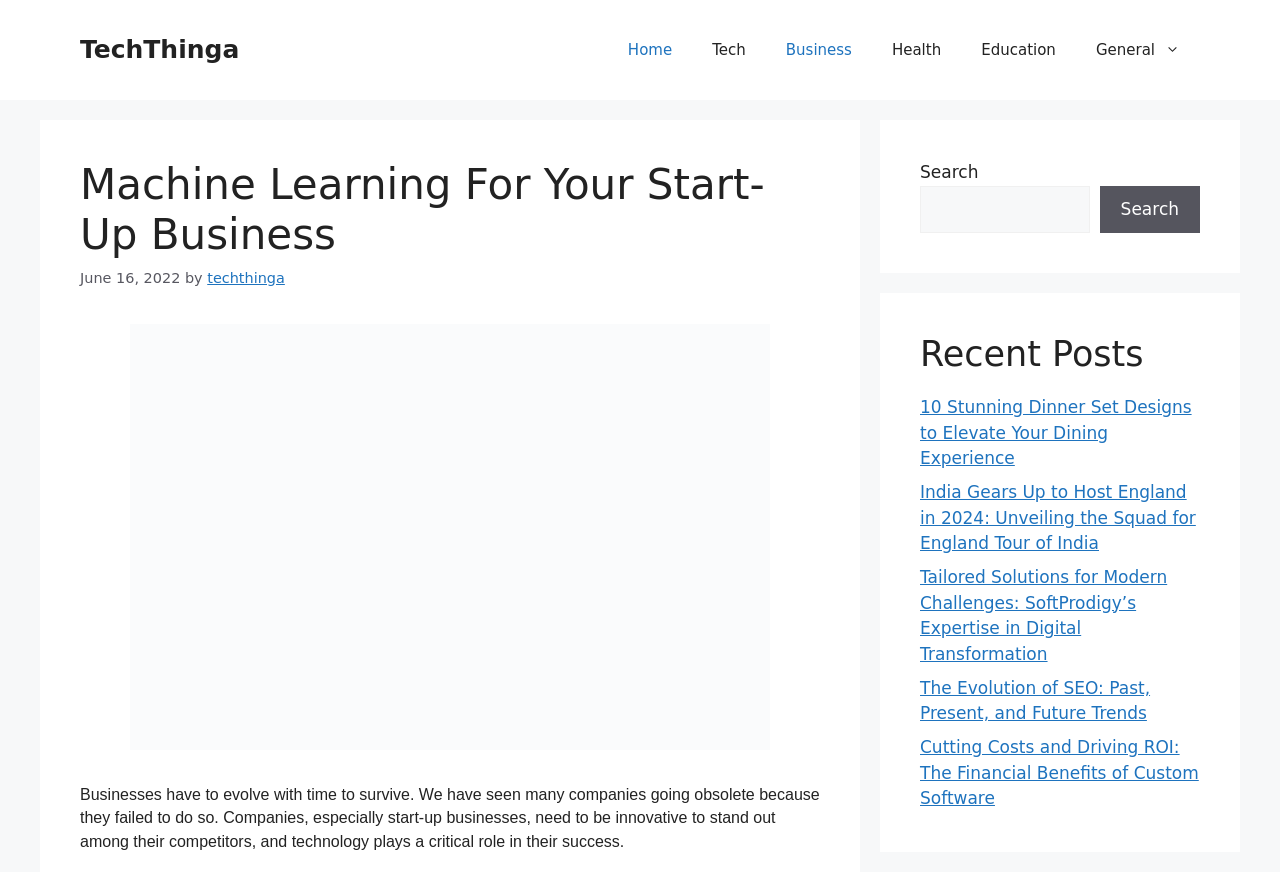Create a detailed description of the webpage's content and layout.

The webpage is about machine learning for start-up businesses, with the title "Machine Learning For Your Start-Up Business" prominently displayed at the top. Below the title, there is a banner with a link to "TechThinga" on the left side. On the right side, there is a primary navigation menu with links to "Home", "Tech", "Business", "Health", "Education", and "General".

Below the navigation menu, there is a content section with a heading that repeats the title of the webpage. The content section also includes a time stamp "June 16, 2022" and a link to the author "techthinga". There is a brief introduction to the article, which discusses the importance of innovation and technology for start-up businesses.

On the right side of the content section, there is an image related to the article. Below the image, there is a block of text that continues the discussion on the role of technology in business success.

On the bottom left side of the page, there is a search bar with a search button. On the bottom right side, there is a section titled "Recent Posts" with links to five recent articles on various topics, including dinner set designs, sports, digital transformation, SEO, and custom software.